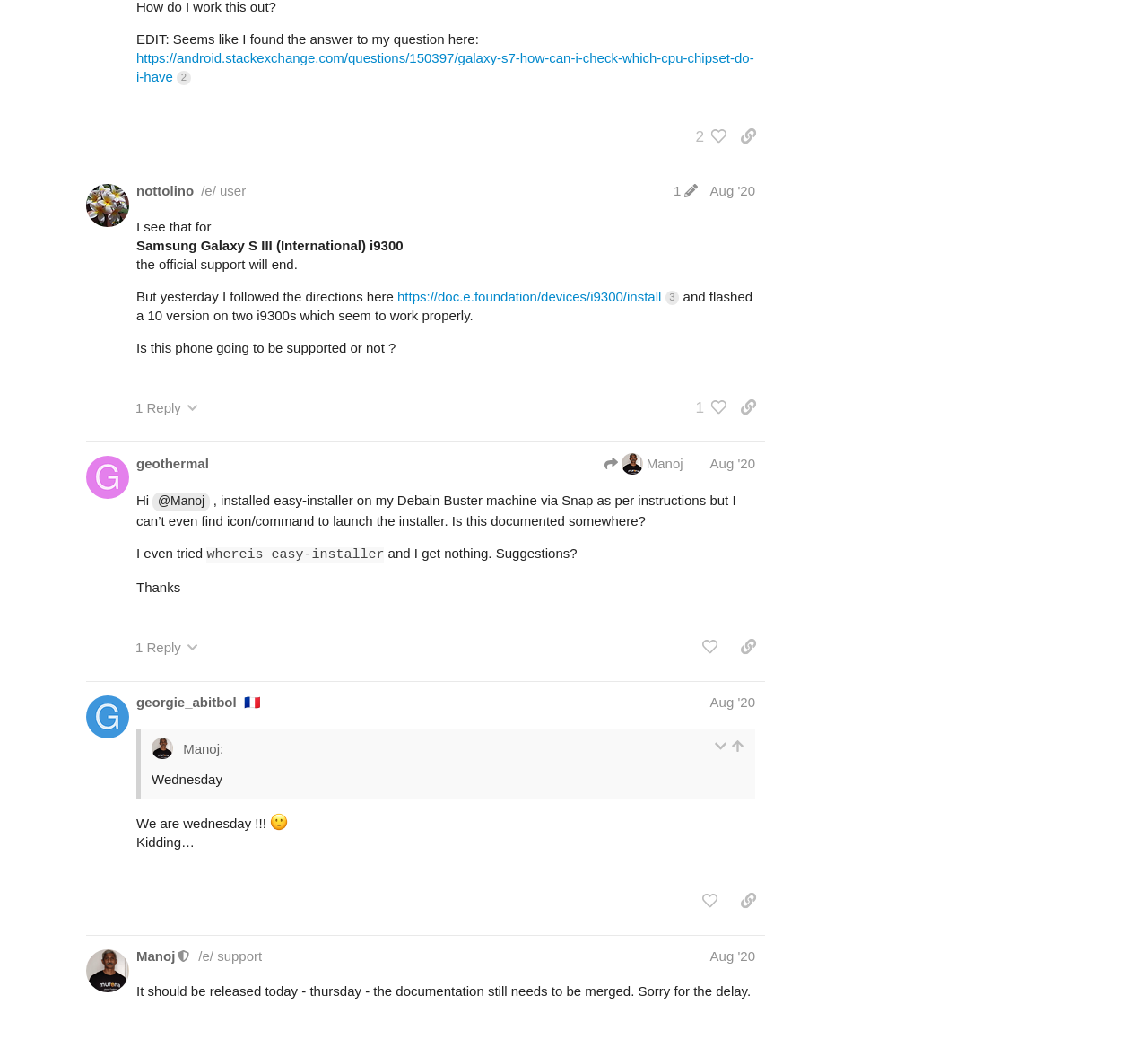Please determine the bounding box coordinates for the element that should be clicked to follow these instructions: "like this post".

[0.604, 0.619, 0.633, 0.649]